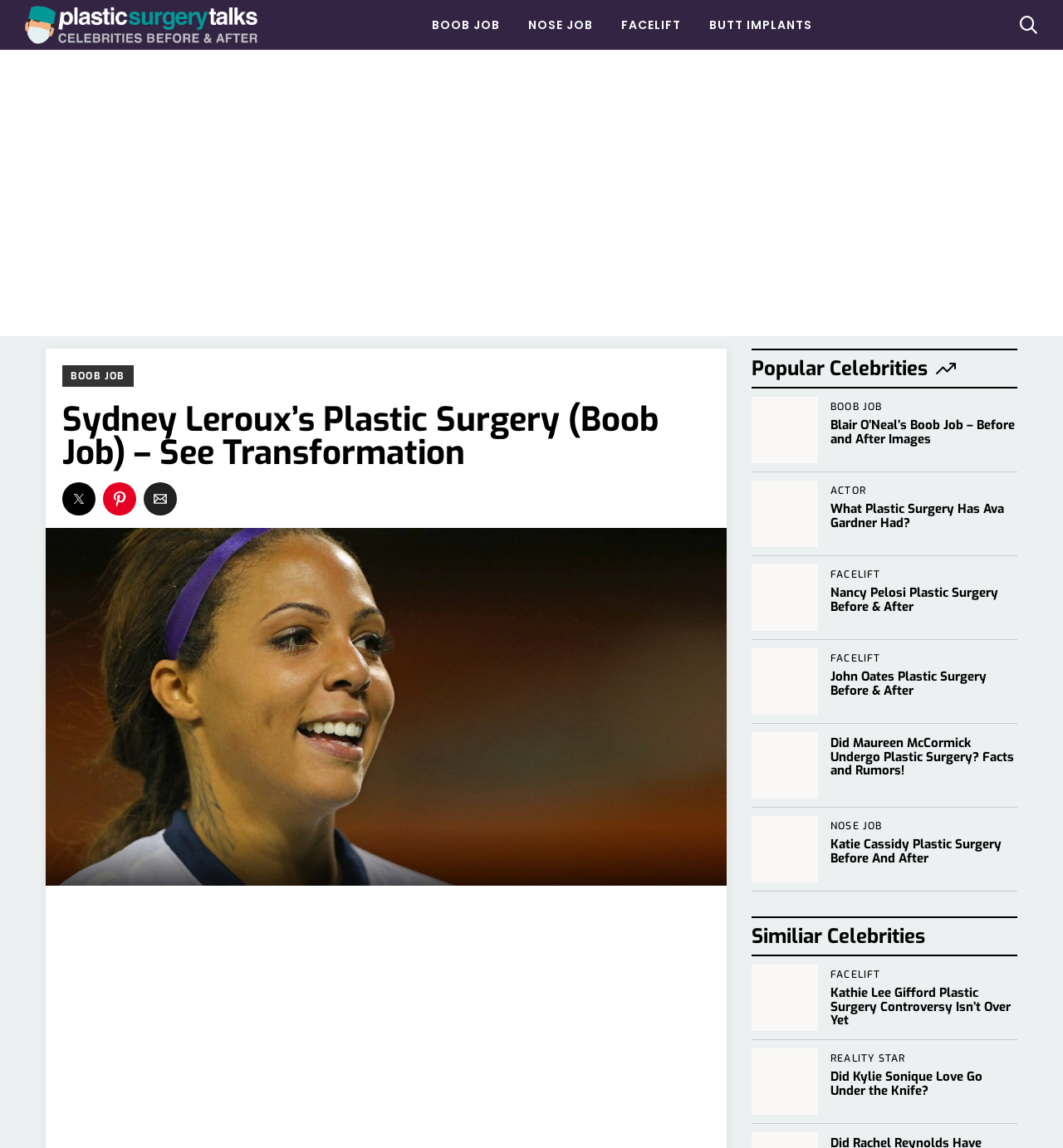Identify the bounding box coordinates of the clickable section necessary to follow the following instruction: "Click on the 'FACELIFT' link". The coordinates should be presented as four float numbers from 0 to 1, i.e., [left, top, right, bottom].

[0.584, 0.0, 0.641, 0.043]